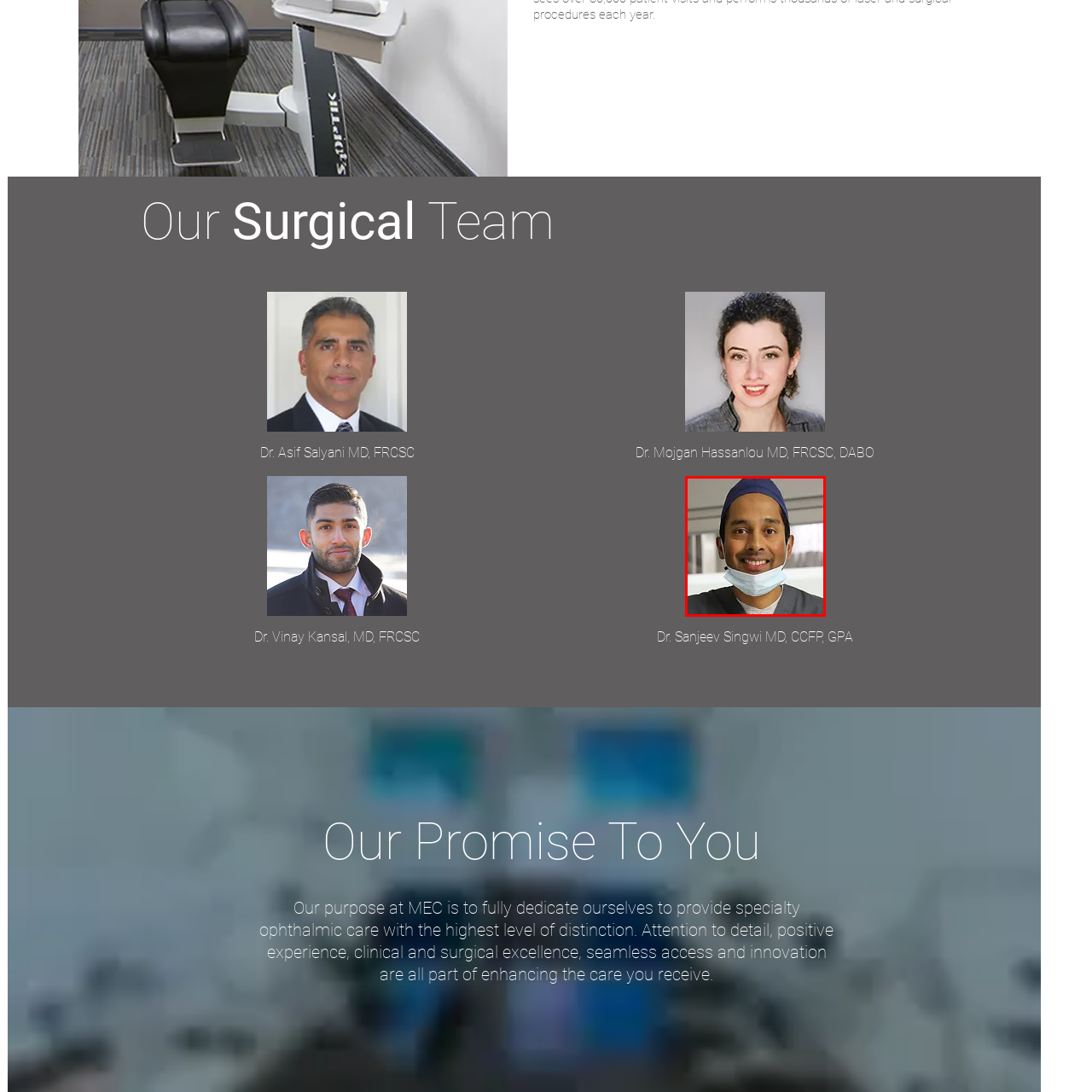Where did Dr. Singwi graduate from?  
Concentrate on the image marked with the red box and respond with a detailed answer that is fully based on the content of the image.

According to the caption, Dr. Singwi graduated from the University of Toronto, which is mentioned as part of his educational background.